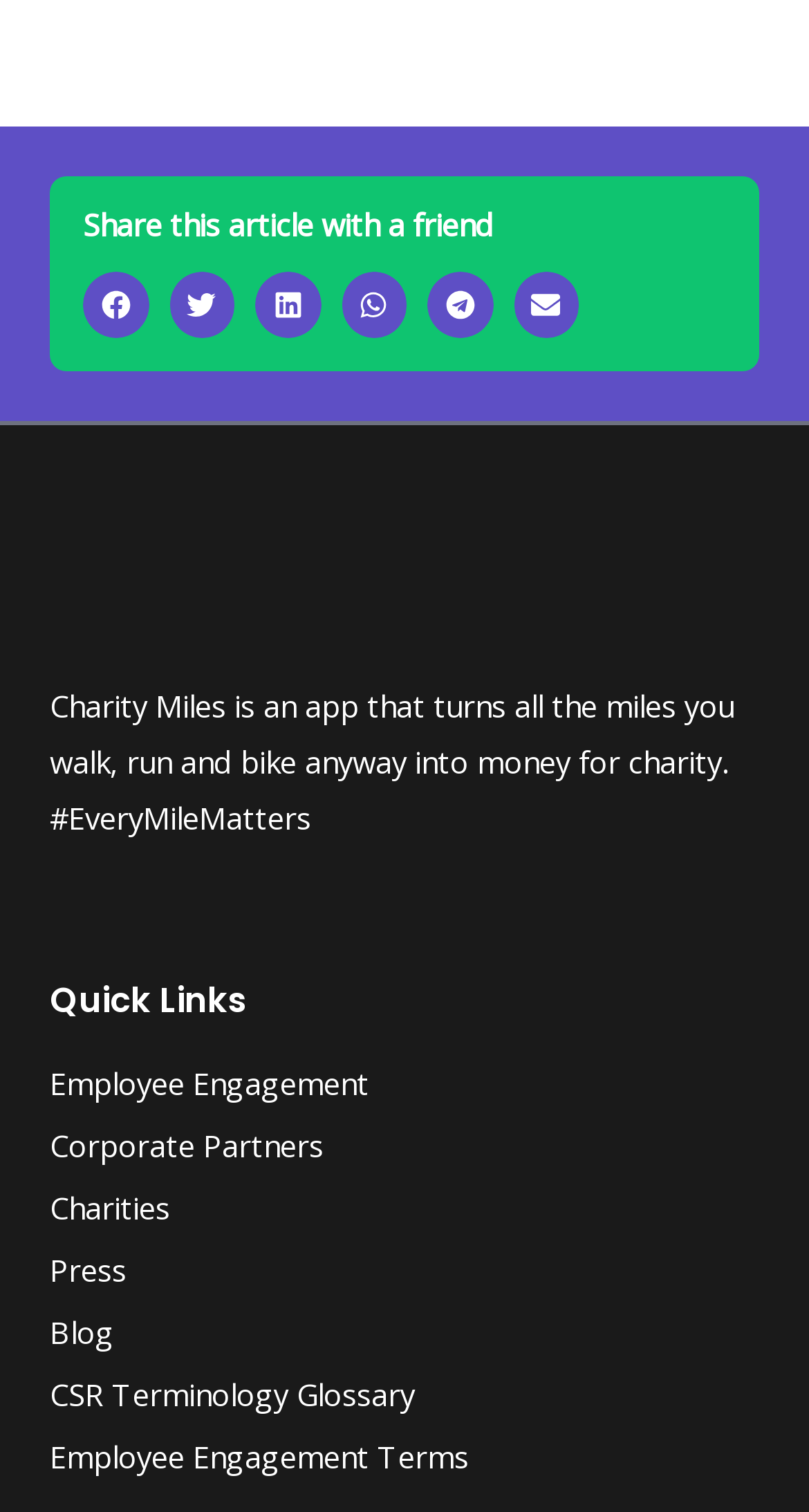Answer the question in one word or a short phrase:
What is the hashtag associated with Charity Miles?

#EveryMileMatters